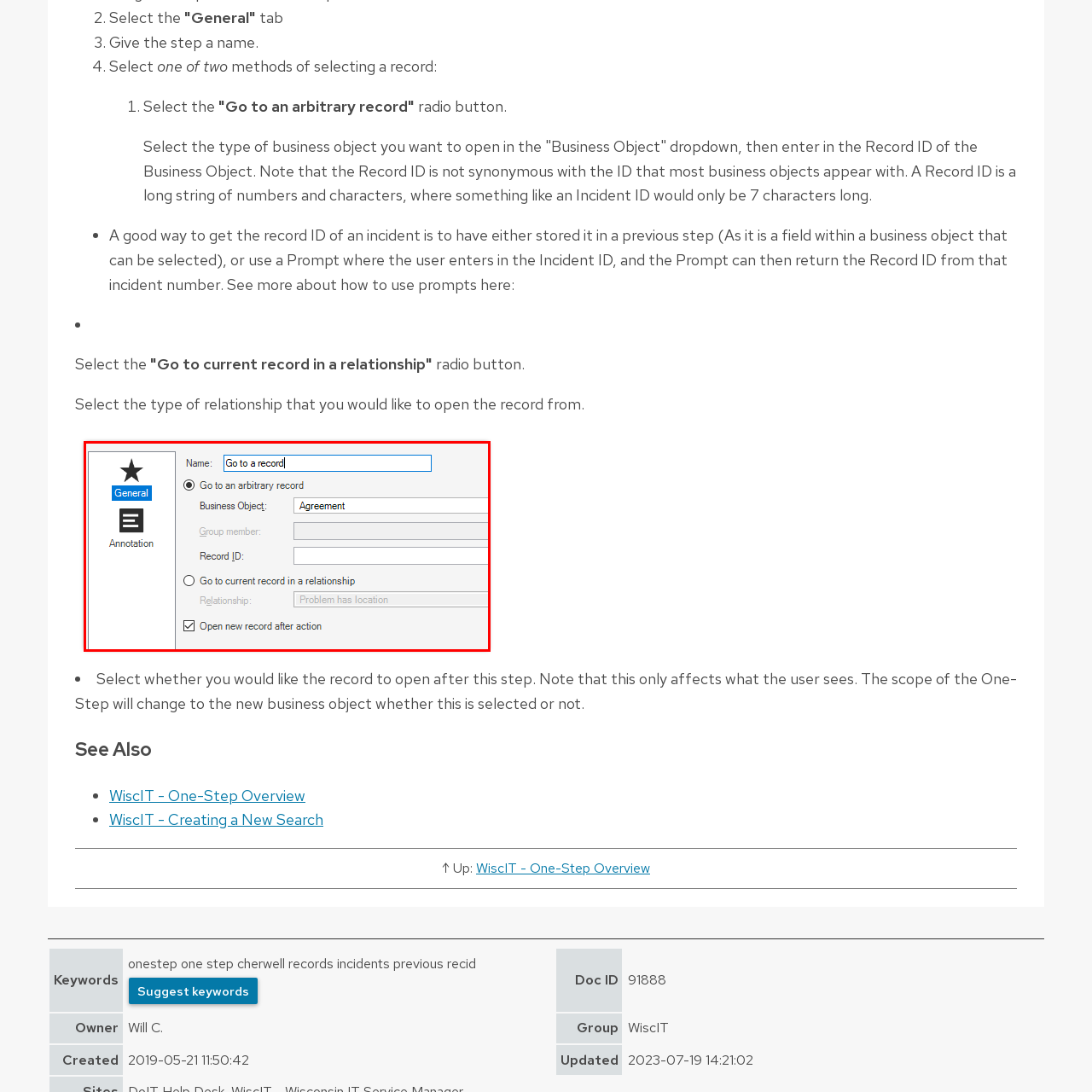Offer a detailed explanation of the scene within the red bounding box.

The image titled "GeneralTab.PNG" displays a user interface for a software application, likely related to data management or record keeping. This tab features a form where users can input details for a specific action called "Go to a record." 

In the upper section, there is a text box labeled "Name," where users can title this step as "Go to a record." Below this, there are several options for selecting a record: 

1. **Go to an arbitrary record** - Users can choose this option and specify the "Business Object" as "Agreement," as indicated in the dropdown.
2. A field for entering a "Record ID" is also present, allowing for targeted retrieval of specific records.
3. An alternate option, "Go to current record in a relationship," invites users to define a relationship type, illustrated here with "Problem has location."
4. An important checkbox labeled "Open new record after action" is checked, suggesting the user's intention for the subsequent action to lead to the opening of a new record after completing the current step.

This interface is user-friendly and designed to facilitate efficient data management workflow within the application, providing clear guidance on selecting records and specifying actions.